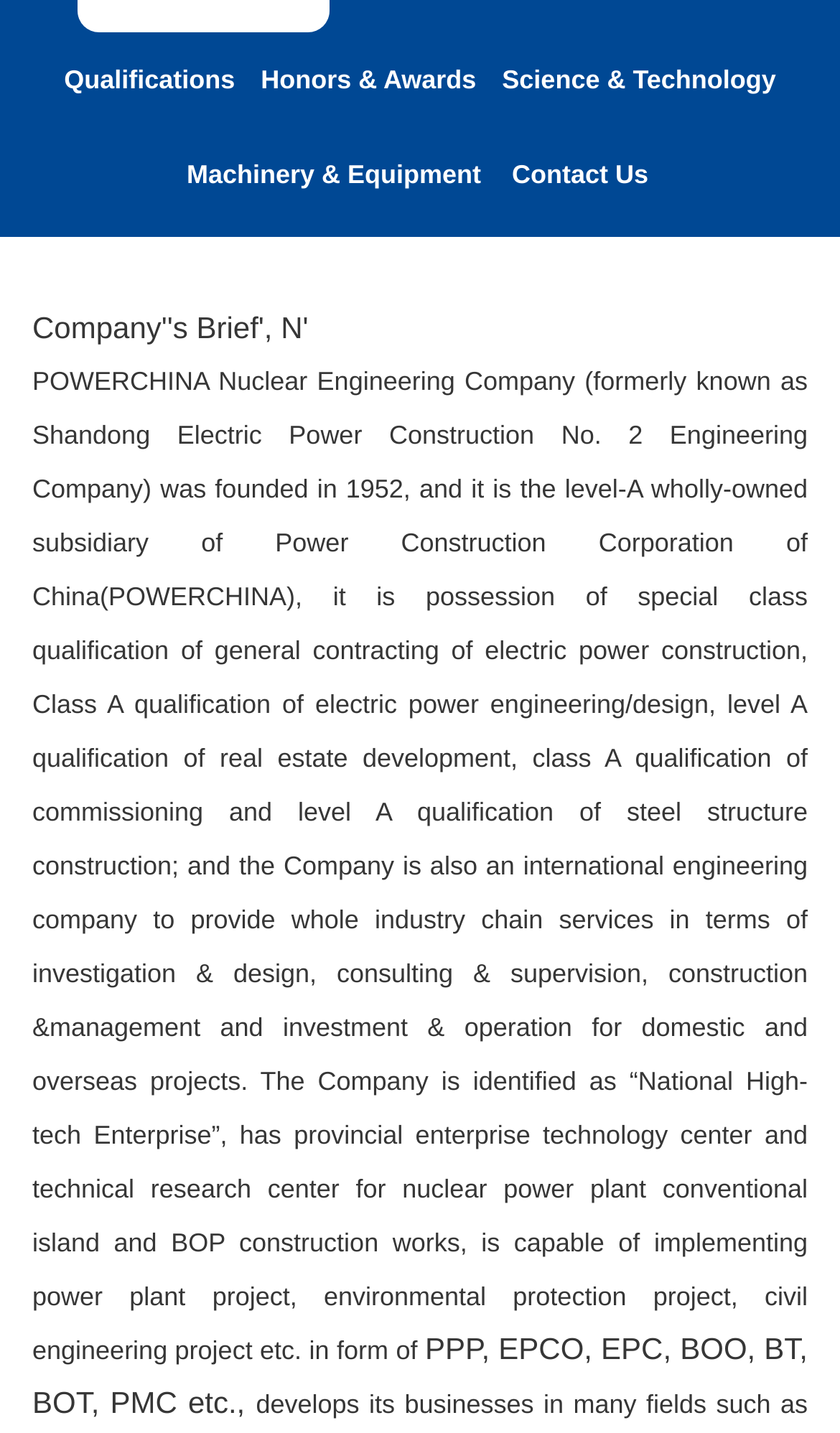Mark the bounding box of the element that matches the following description: "Science & Technology".

[0.582, 0.023, 0.939, 0.089]